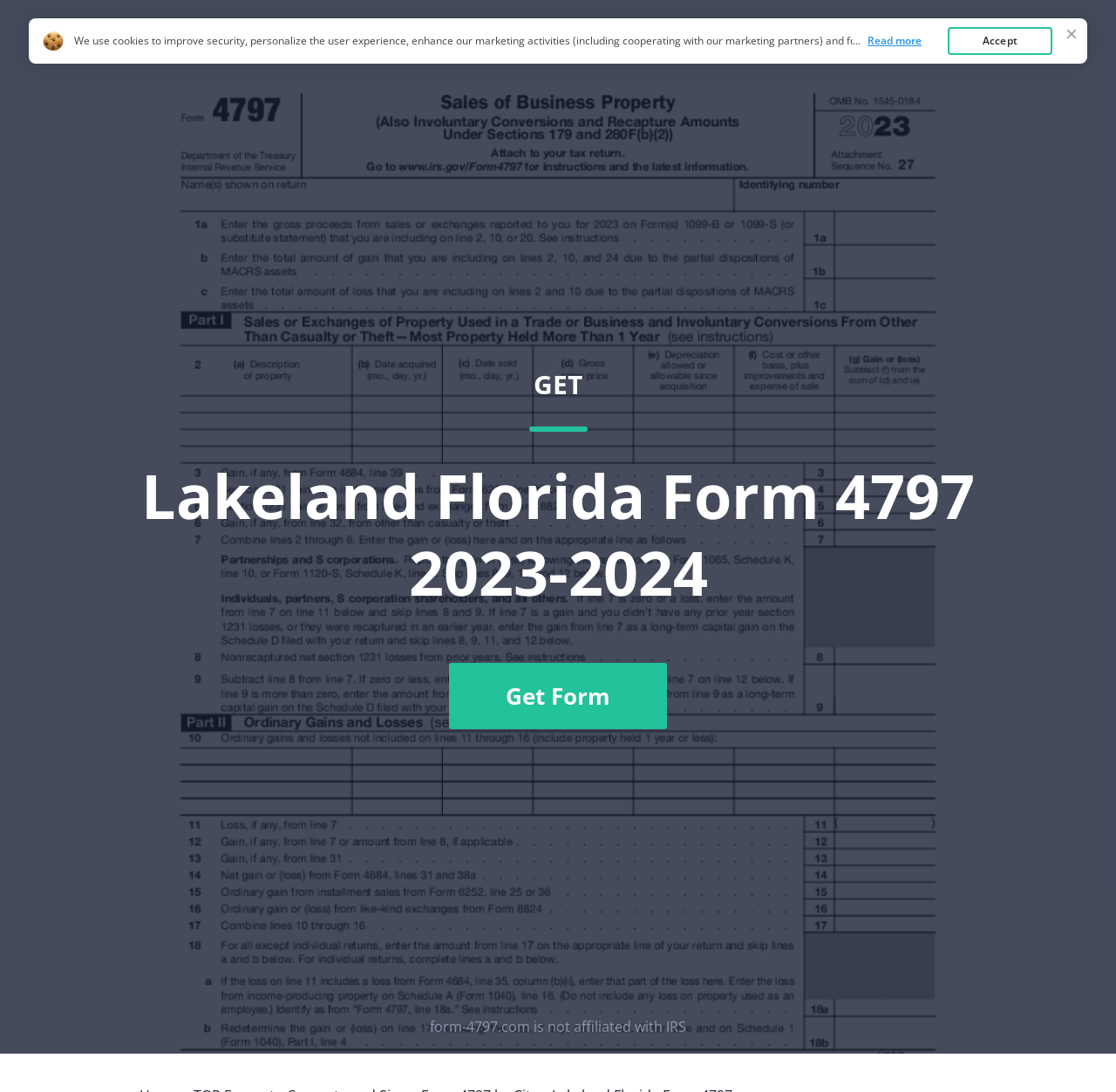Identify and provide the title of the webpage.

Lakeland Florida Form 4797 2023-2024